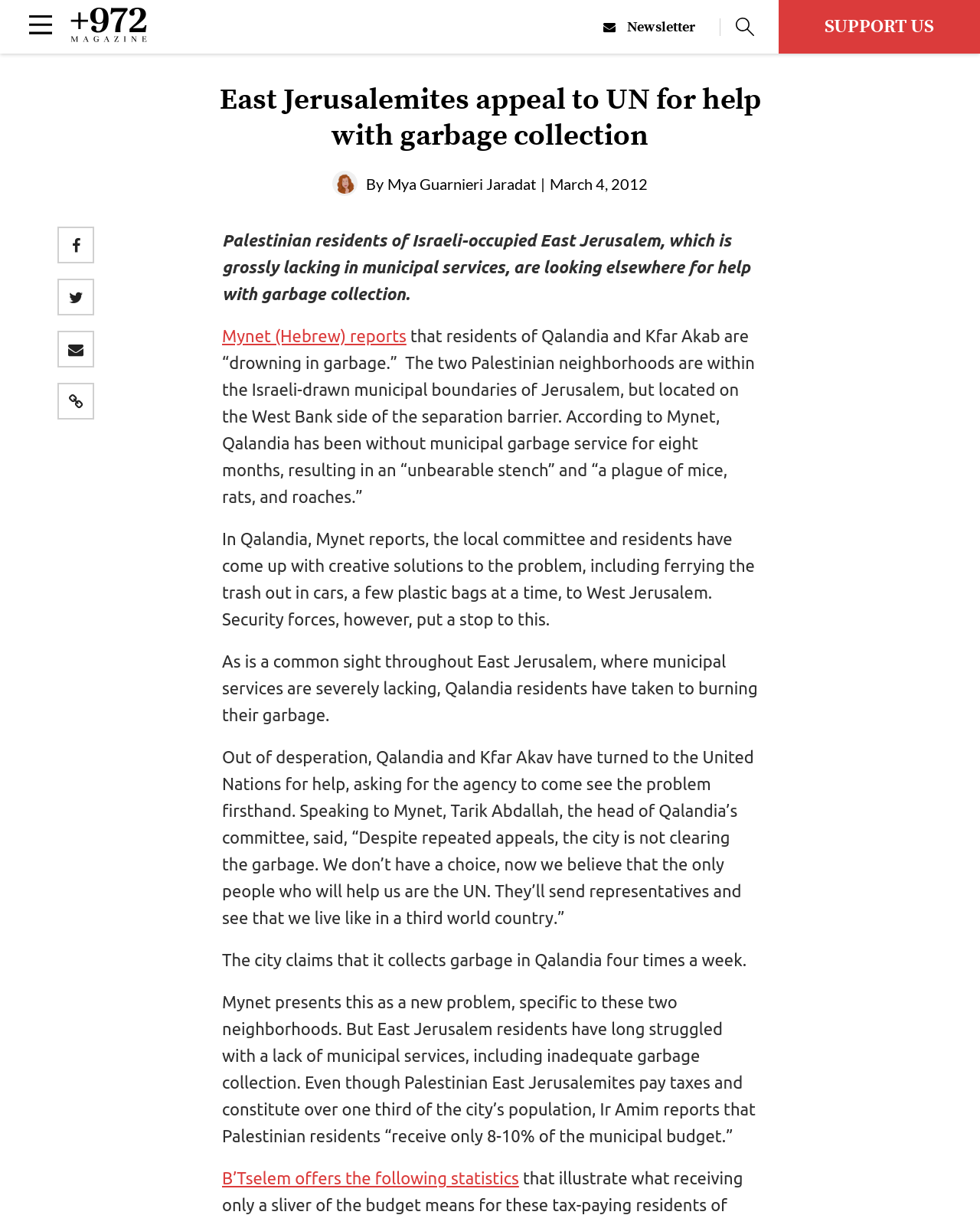Who are the residents of Qalandia and Kfar Akab seeking help from?
Please provide a single word or phrase based on the screenshot.

The United Nations